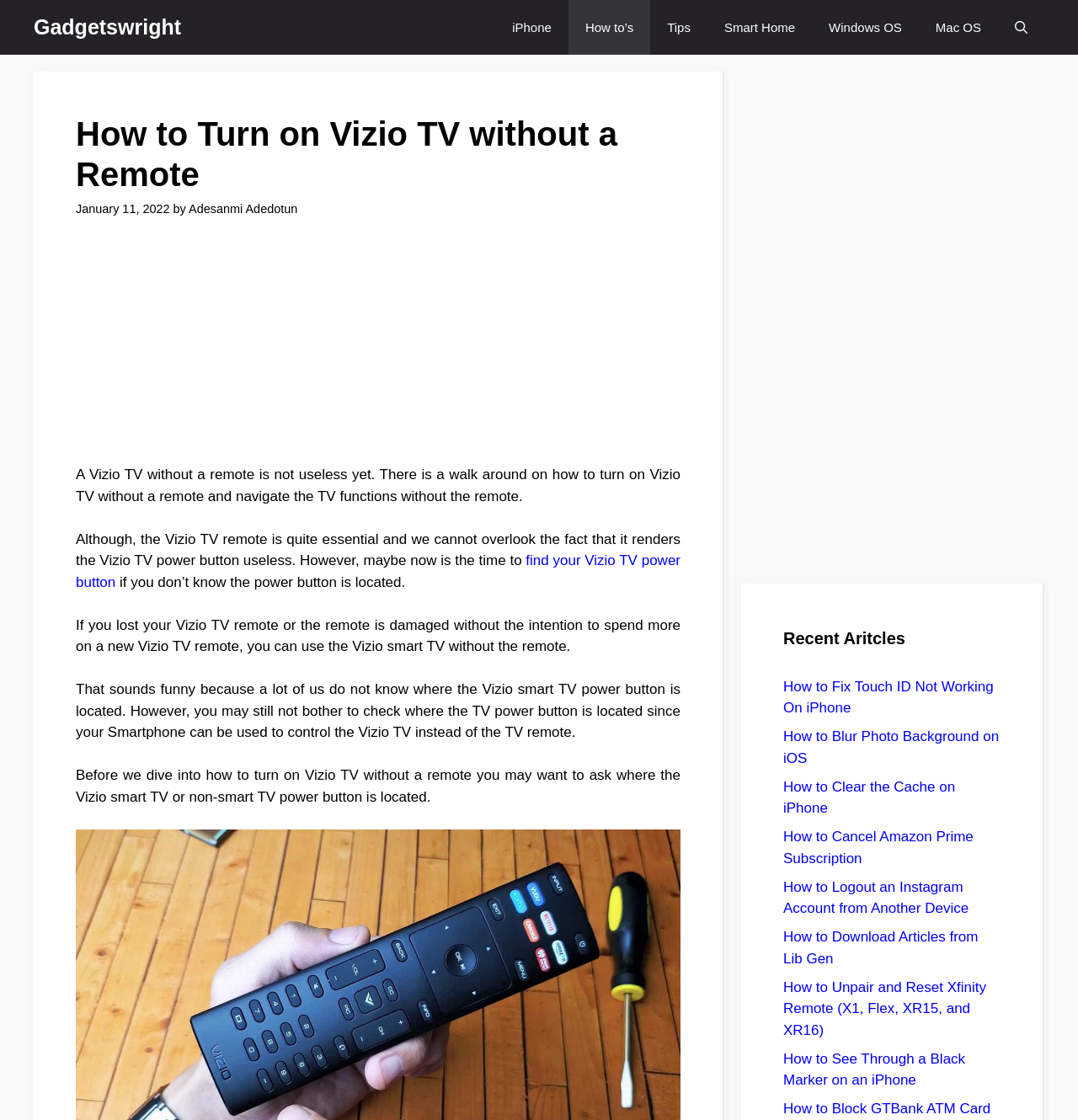Where is the power button located on a Vizio TV?
Can you offer a detailed and complete answer to this question?

The webpage does not explicitly state the location of the power button on a Vizio TV, but it mentions that many people do not know where it is located.